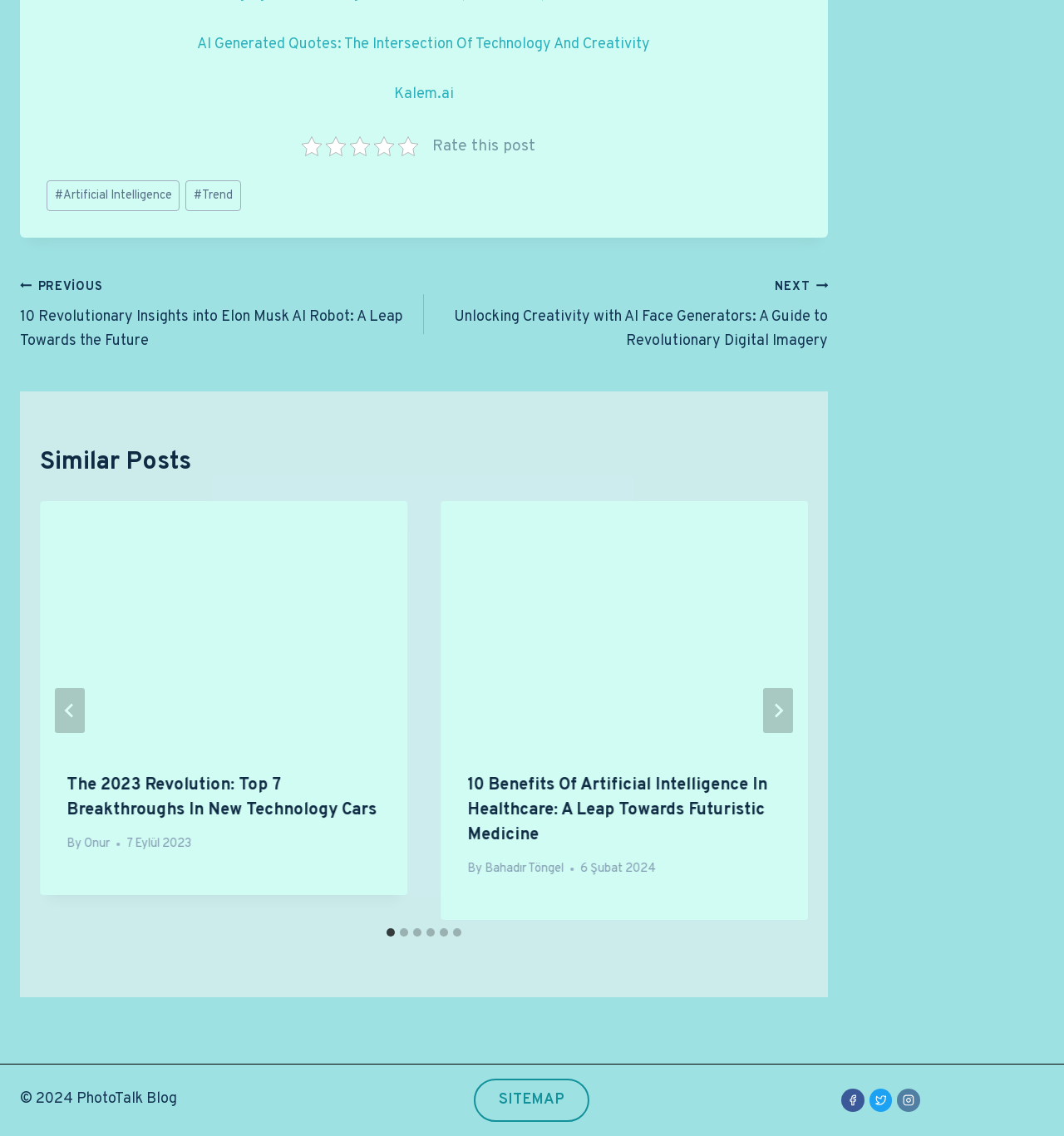Indicate the bounding box coordinates of the clickable region to achieve the following instruction: "Rate this post."

[0.407, 0.12, 0.503, 0.138]